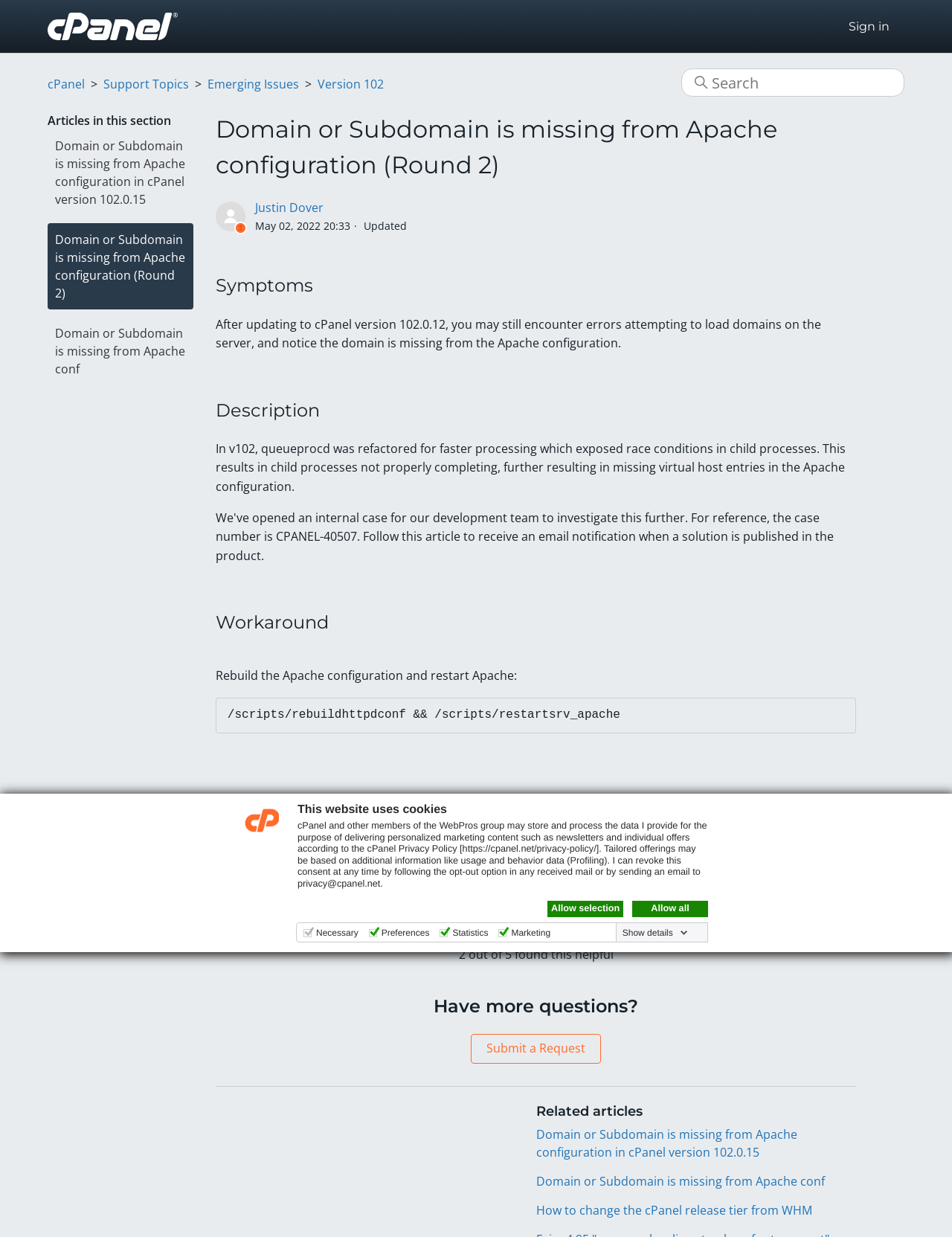Find the bounding box coordinates for the area that must be clicked to perform this action: "Search for something".

[0.716, 0.055, 0.95, 0.078]